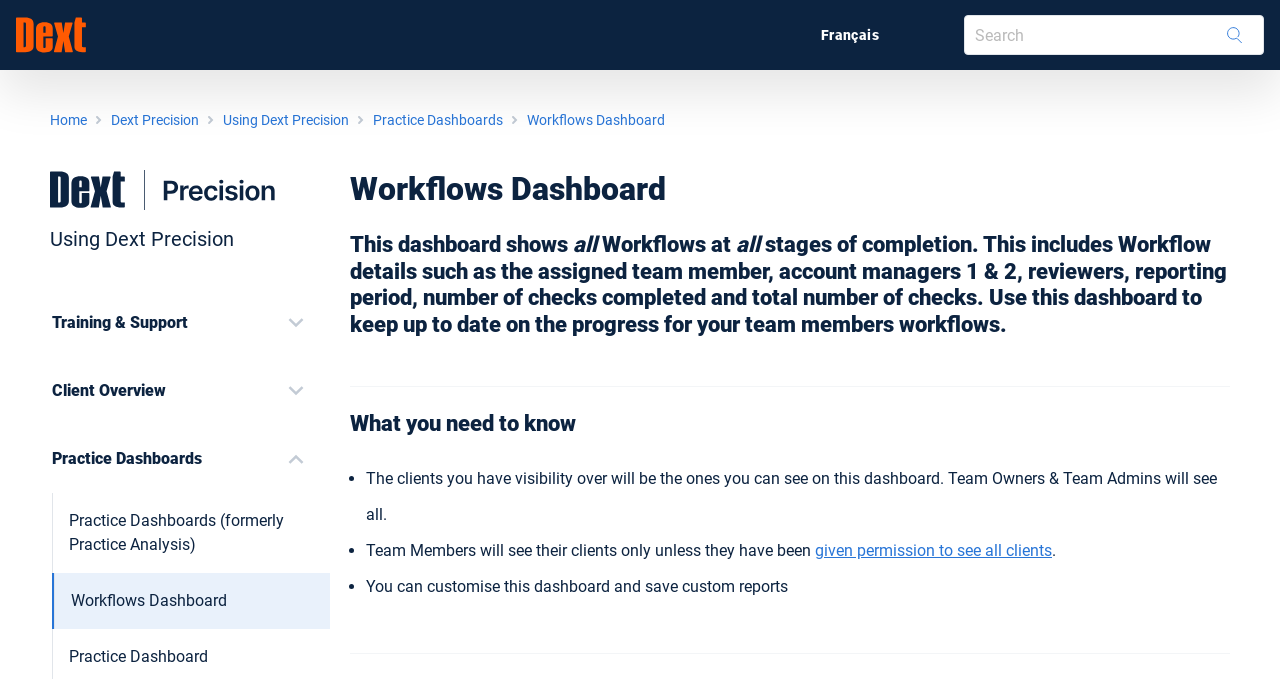Specify the bounding box coordinates of the area to click in order to execute this command: 'View Workflows Dashboard'. The coordinates should consist of four float numbers ranging from 0 to 1, and should be formatted as [left, top, right, bottom].

[0.412, 0.15, 0.52, 0.203]